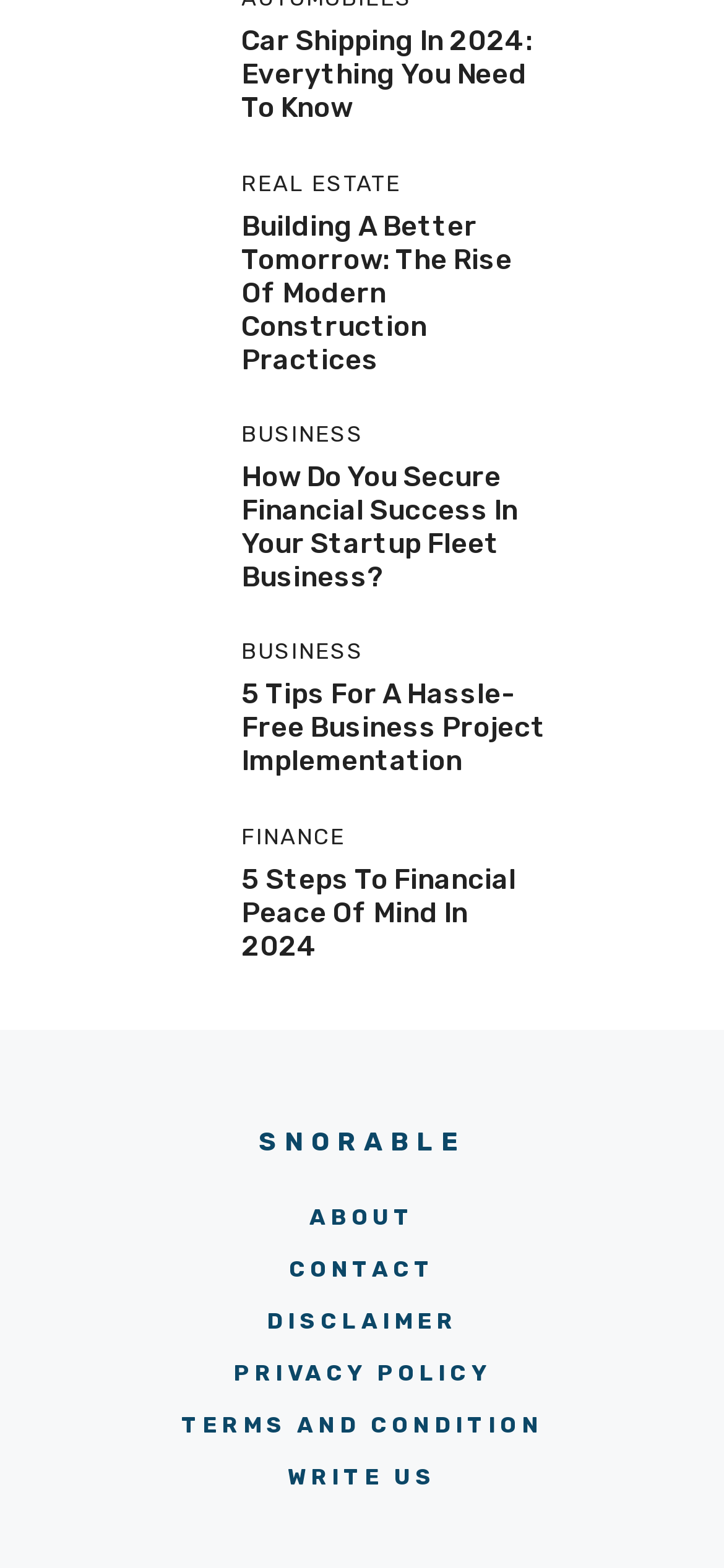What is the title of the third article under the BUSINESS category? Based on the screenshot, please respond with a single word or phrase.

5 Tips For A Hassle-Free Business Project Implementation